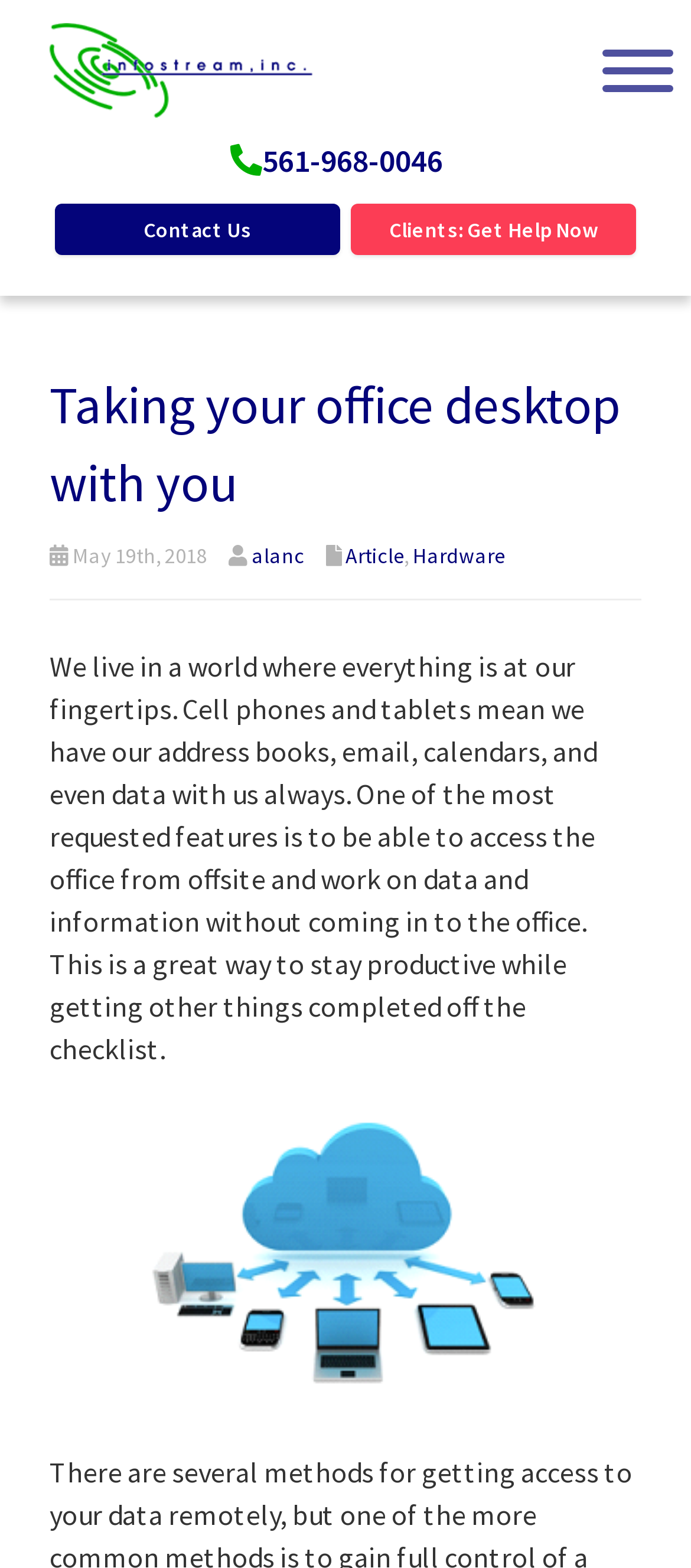Your task is to find and give the main heading text of the webpage.

Taking your office desktop with you